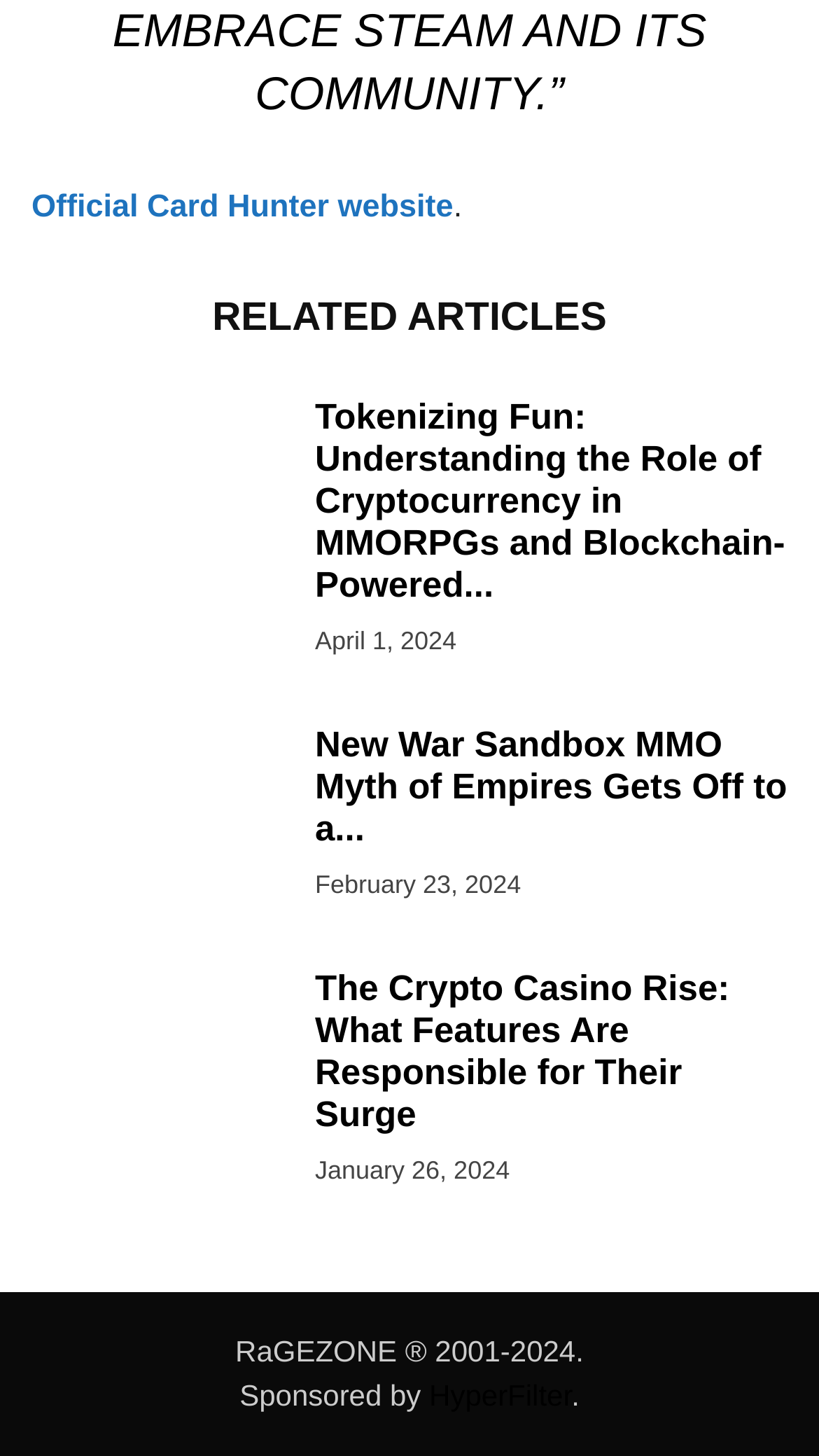Show the bounding box coordinates of the element that should be clicked to complete the task: "Visit the Official Card Hunter website".

[0.038, 0.13, 0.554, 0.154]